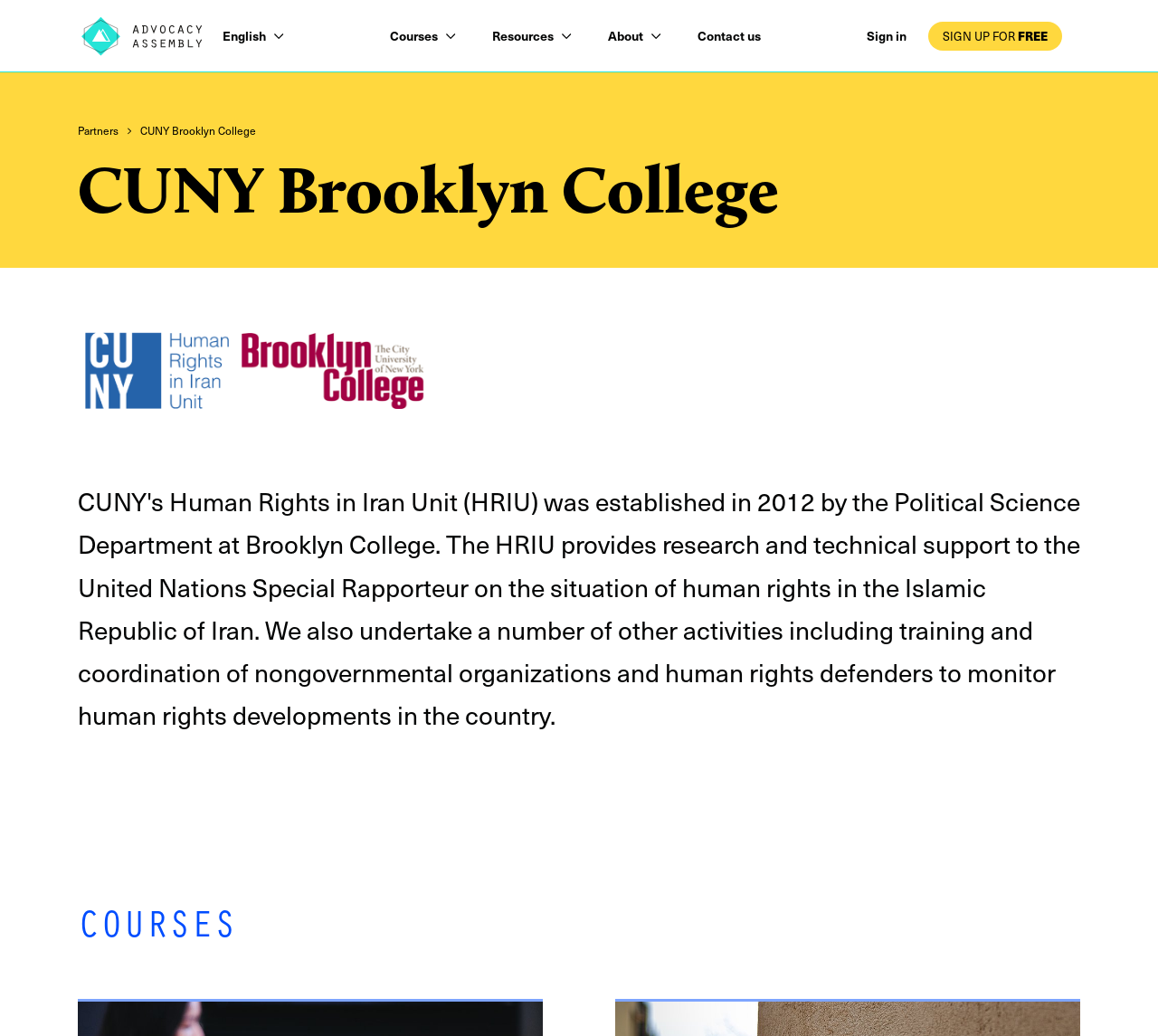Use the details in the image to answer the question thoroughly: 
What are the main categories on the webpage?

I found the answer by examining the links and buttons on the webpage, specifically the links 'Courses', 'Resources', and 'About' which are accompanied by buttons to open their respective menus.